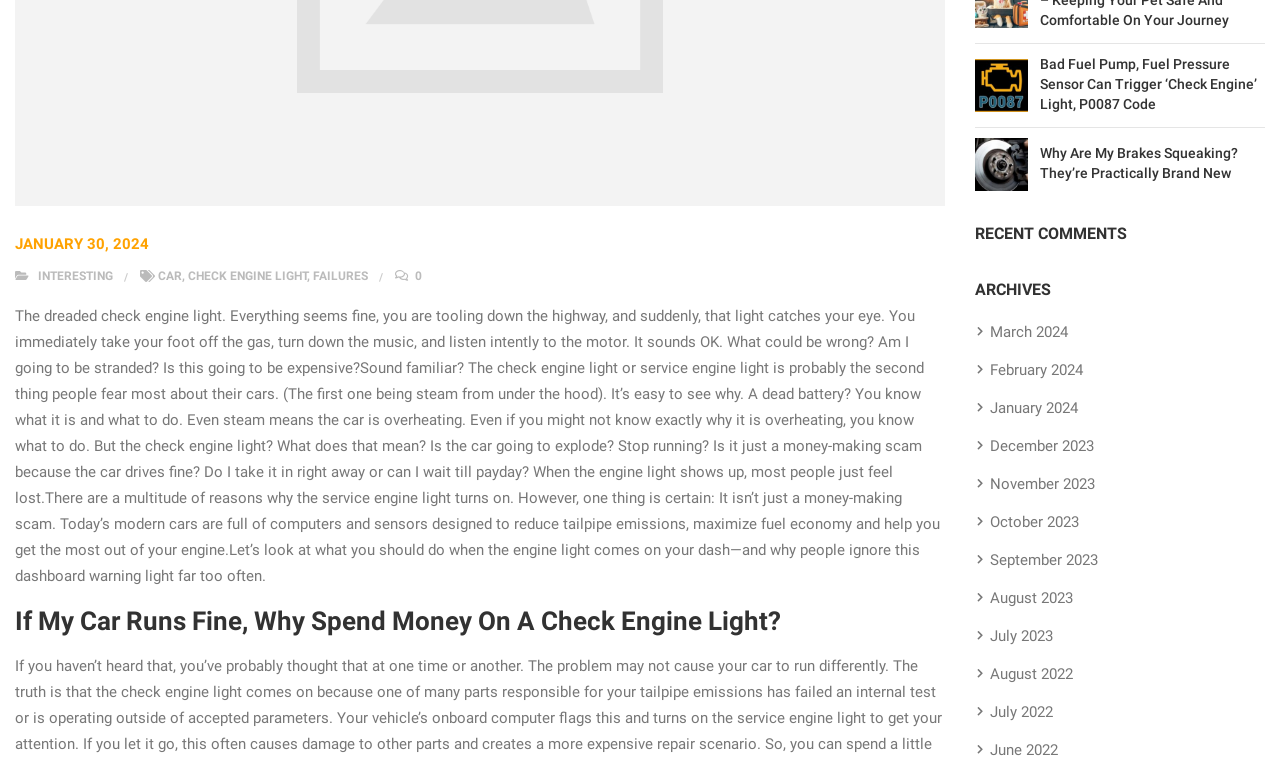Determine the bounding box for the UI element that matches this description: "failures".

[0.245, 0.353, 0.288, 0.371]